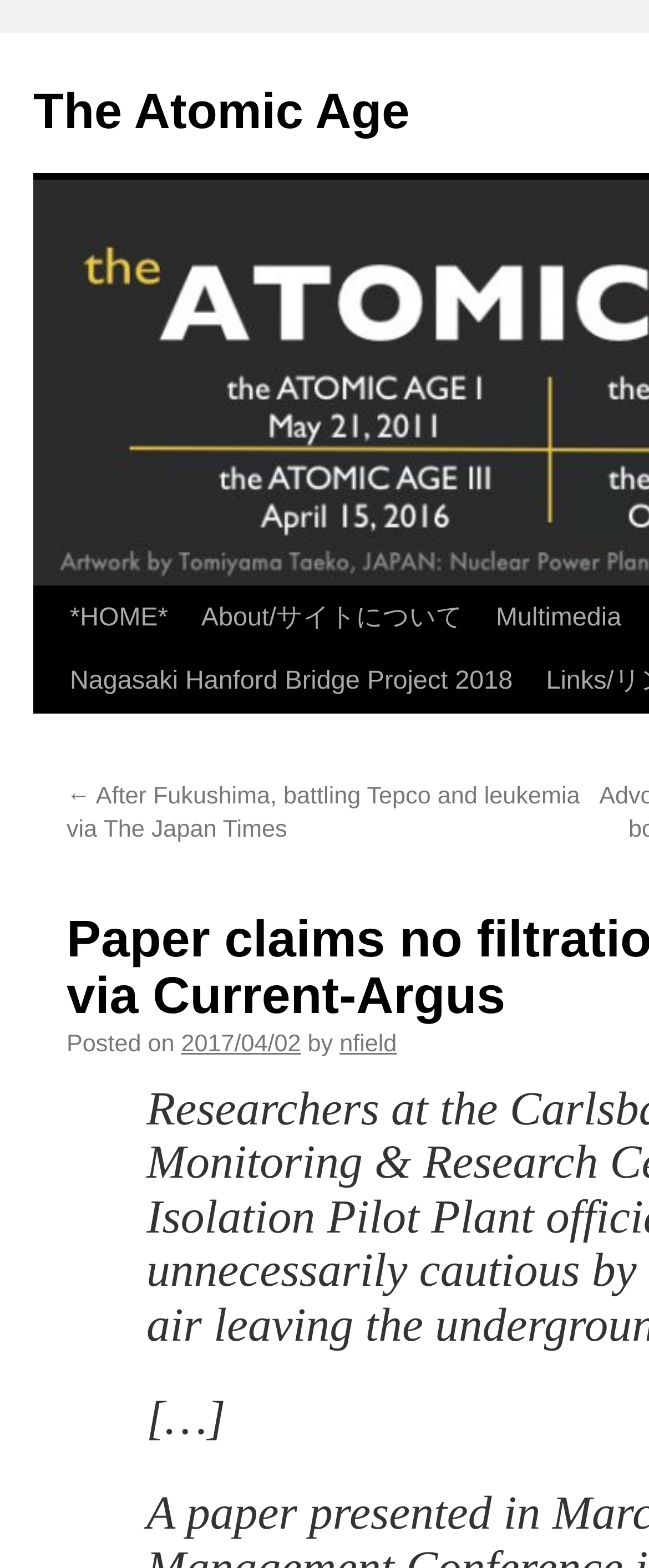How many links are in the top navigation bar?
Provide a thorough and detailed answer to the question.

I counted the links in the top navigation bar, which are 'HOME', 'About/サイトについて', 'Multimedia', and 'Nagasaki Hanford Bridge Project 2018'. There are 4 links in total.